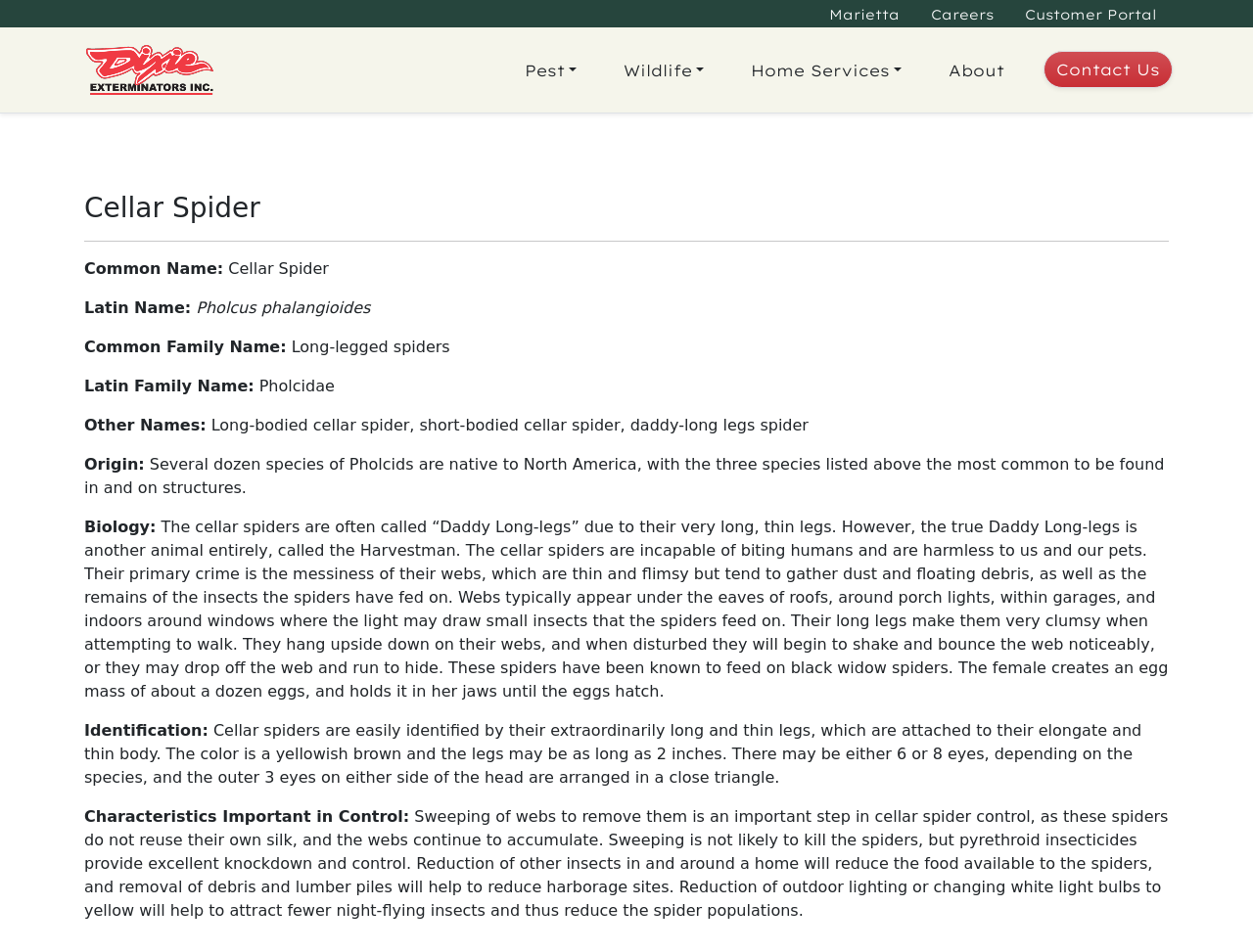Highlight the bounding box coordinates of the element you need to click to perform the following instruction: "Select a language from the options."

None